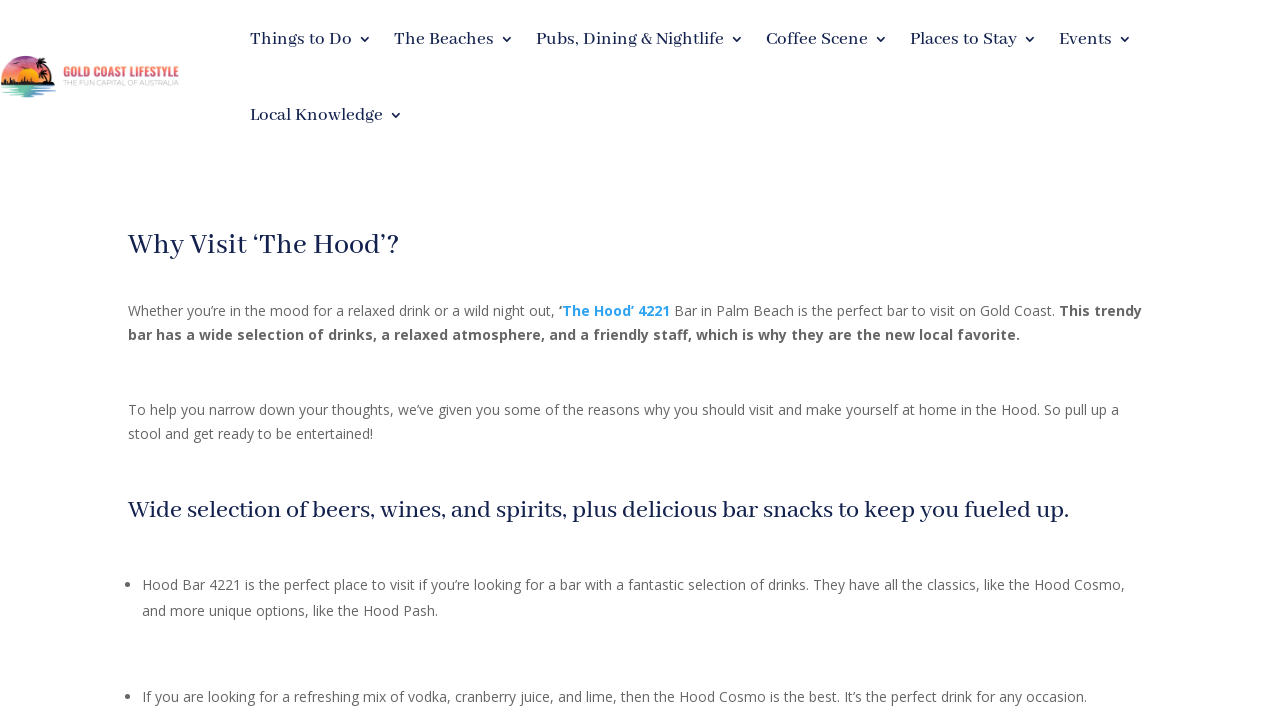Kindly respond to the following question with a single word or a brief phrase: 
What is a unique drink option at 'The Hood'?

Hood Pash